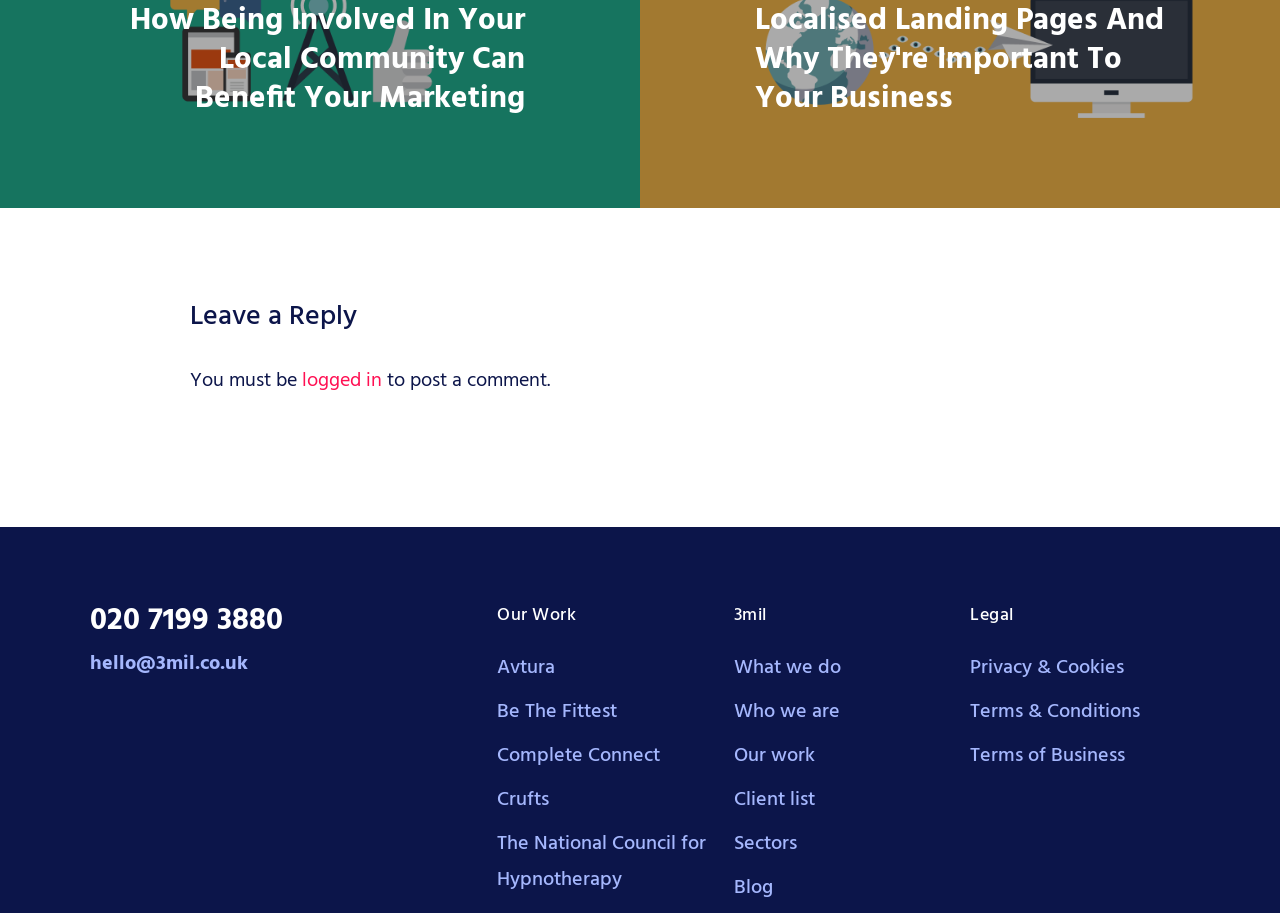What is the email address on the webpage?
Use the image to answer the question with a single word or phrase.

hello@3mil.co.uk